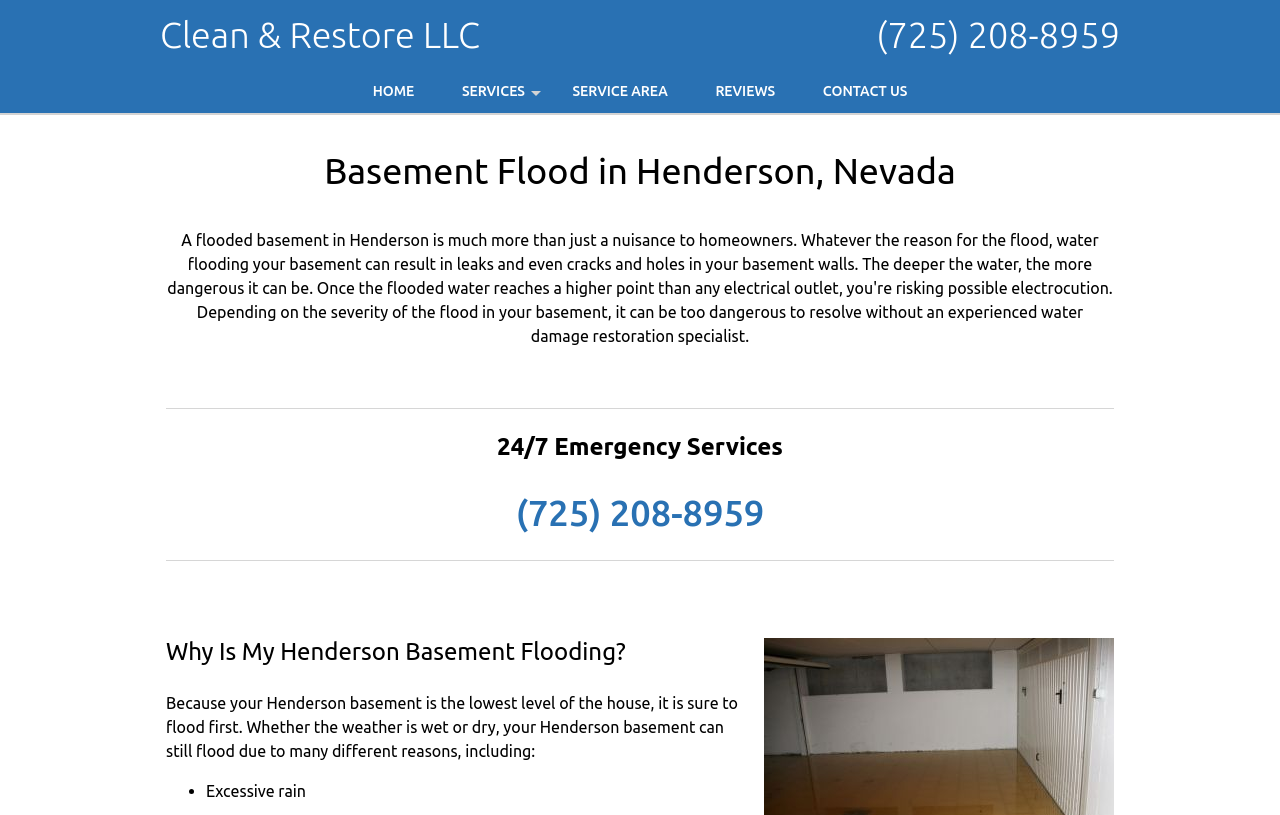Given the webpage screenshot and the description, determine the bounding box coordinates (top-left x, top-left y, bottom-right x, bottom-right y) that define the location of the UI element matching this description: Home

[0.274, 0.086, 0.341, 0.139]